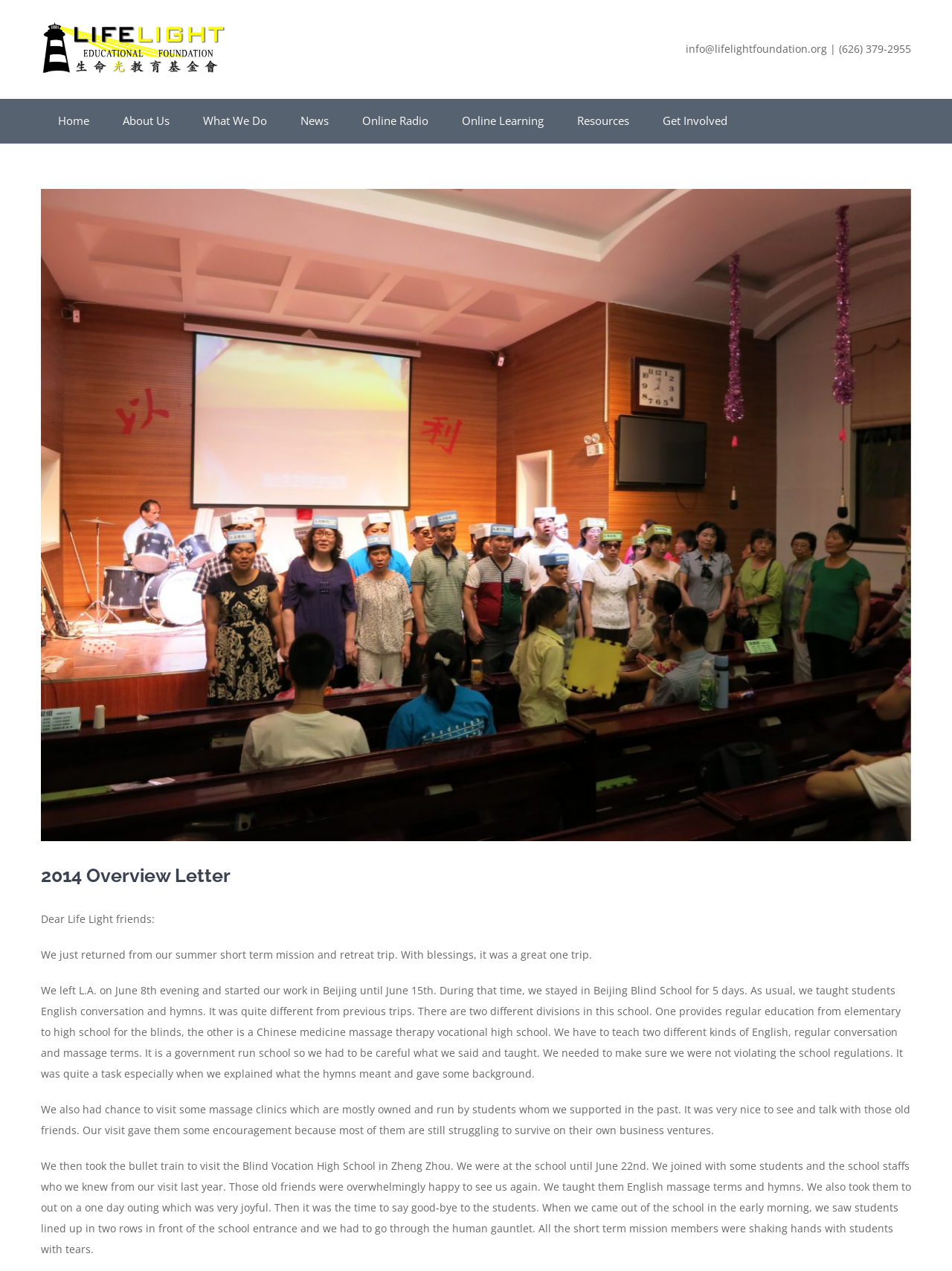Using a single word or phrase, answer the following question: 
How many links are in the main menu?

8